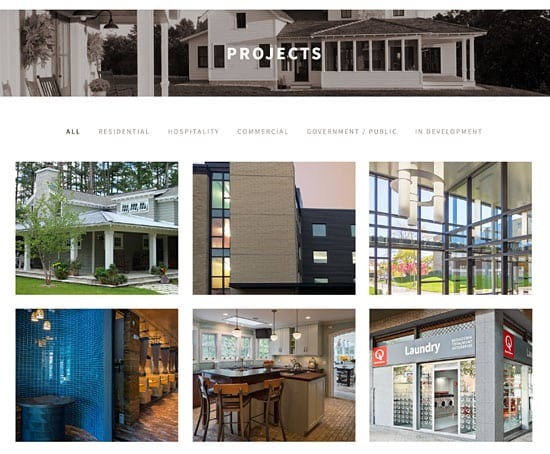Identify and describe all the elements present in the image.

The image showcases a grid layout featuring various architectural projects, emphasizing a diverse array of design styles. At the top, the title "PROJECTS" is prominently displayed, indicating that this is a showcase of completed works. The grid itself is divided into six distinct sections, each presenting a different project: 

1. The top left corner reveals a charming residential structure, set amidst greenery, suggesting a blend of modern and traditional aesthetics.
2. Adjacent to it, a sleek modern building stands out with a contemporary facade, showcasing urban design elements.
3. The top right section highlights a well-lit commercial space with striking light fixtures, indicating functional yet stylish design.
4. The bottom row features a vibrant blue-tiled restroom, hinting at creative interior choices, alongside a cozy kitchen space with wooden elements that evoke warmth.
5. Finally, the bottom right corner presents a storefront labeled "Laundry," illustrating practical design tailored to commercial needs.

This collection reflects the versatility and creativity characteristic of the projects undertaken by the designers, emphasizing both residential comforts and commercial functionality. Notably, it highlights the recent collaboration between the designers and shu shu design, with a focus on modernizing and enhancing client spaces to create appealing and functional environments.